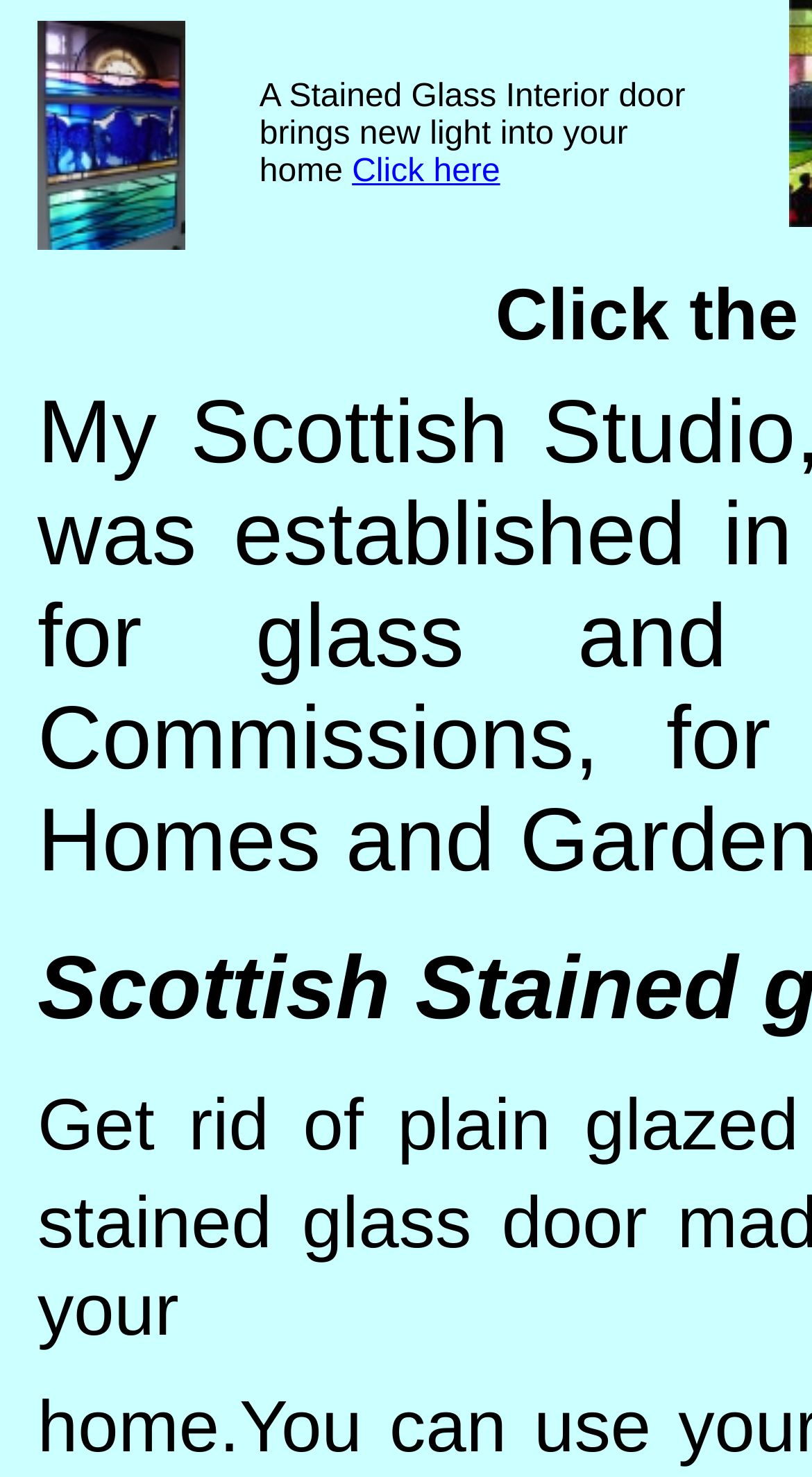Using the provided description alt="interior door in stained glass", find the bounding box coordinates for the UI element. Provide the coordinates in (top-left x, top-left y, bottom-right x, bottom-right y) format, ensuring all values are between 0 and 1.

[0.046, 0.151, 0.228, 0.175]